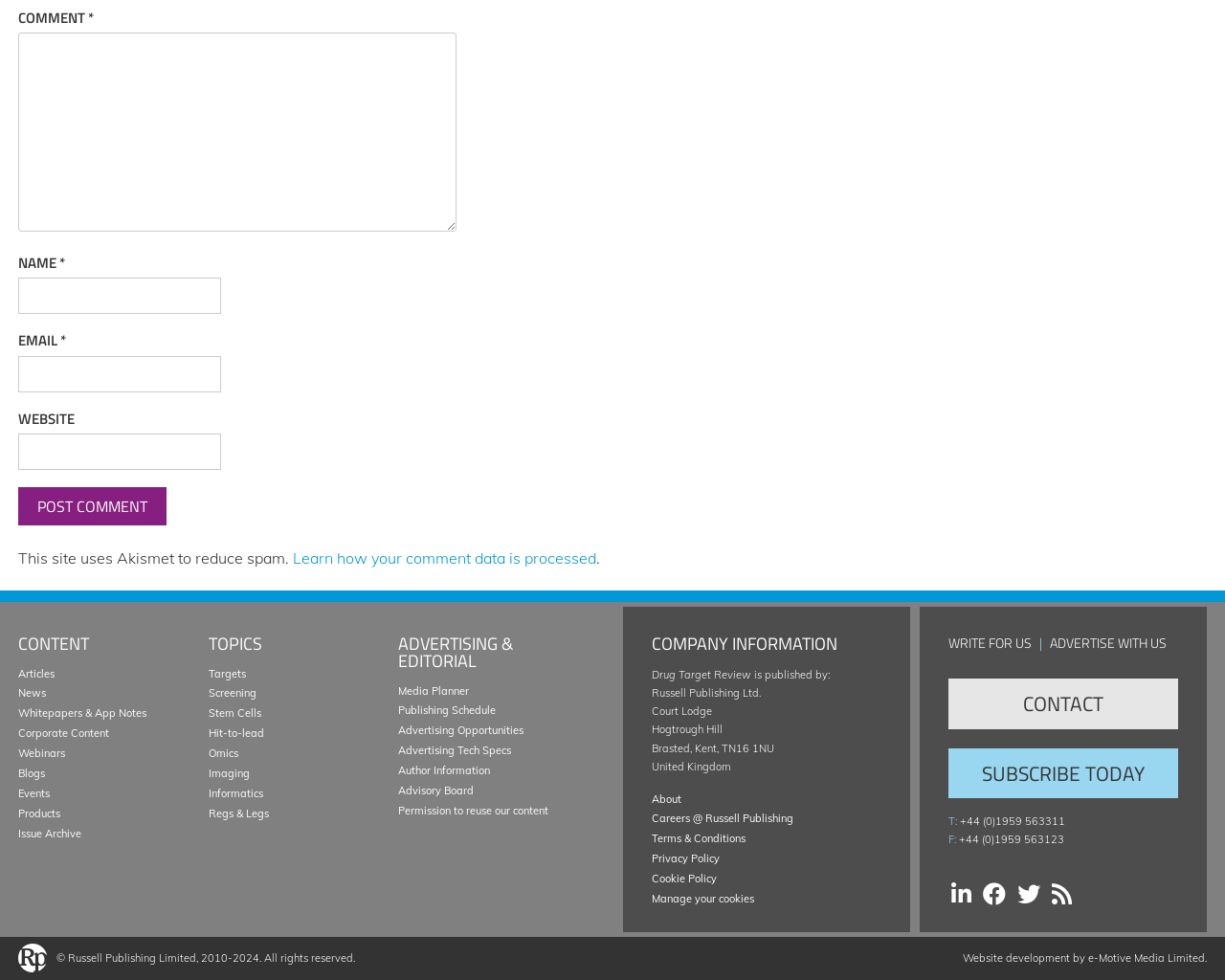Please specify the bounding box coordinates of the clickable section necessary to execute the following command: "View Articles".

[0.015, 0.68, 0.045, 0.694]